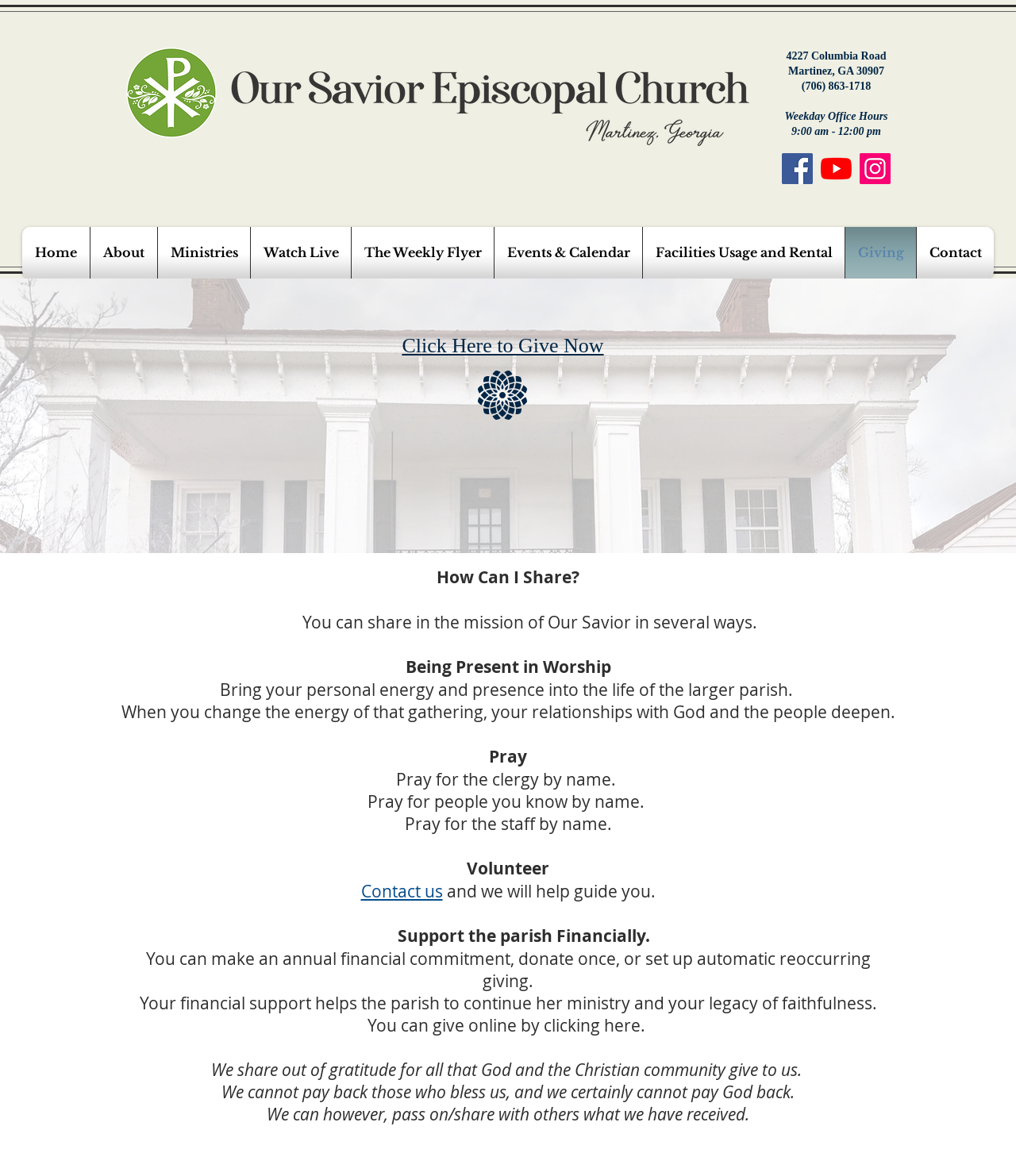Please locate the bounding box coordinates of the element's region that needs to be clicked to follow the instruction: "Click the Give Now button". The bounding box coordinates should be provided as four float numbers between 0 and 1, i.e., [left, top, right, bottom].

[0.396, 0.284, 0.594, 0.304]